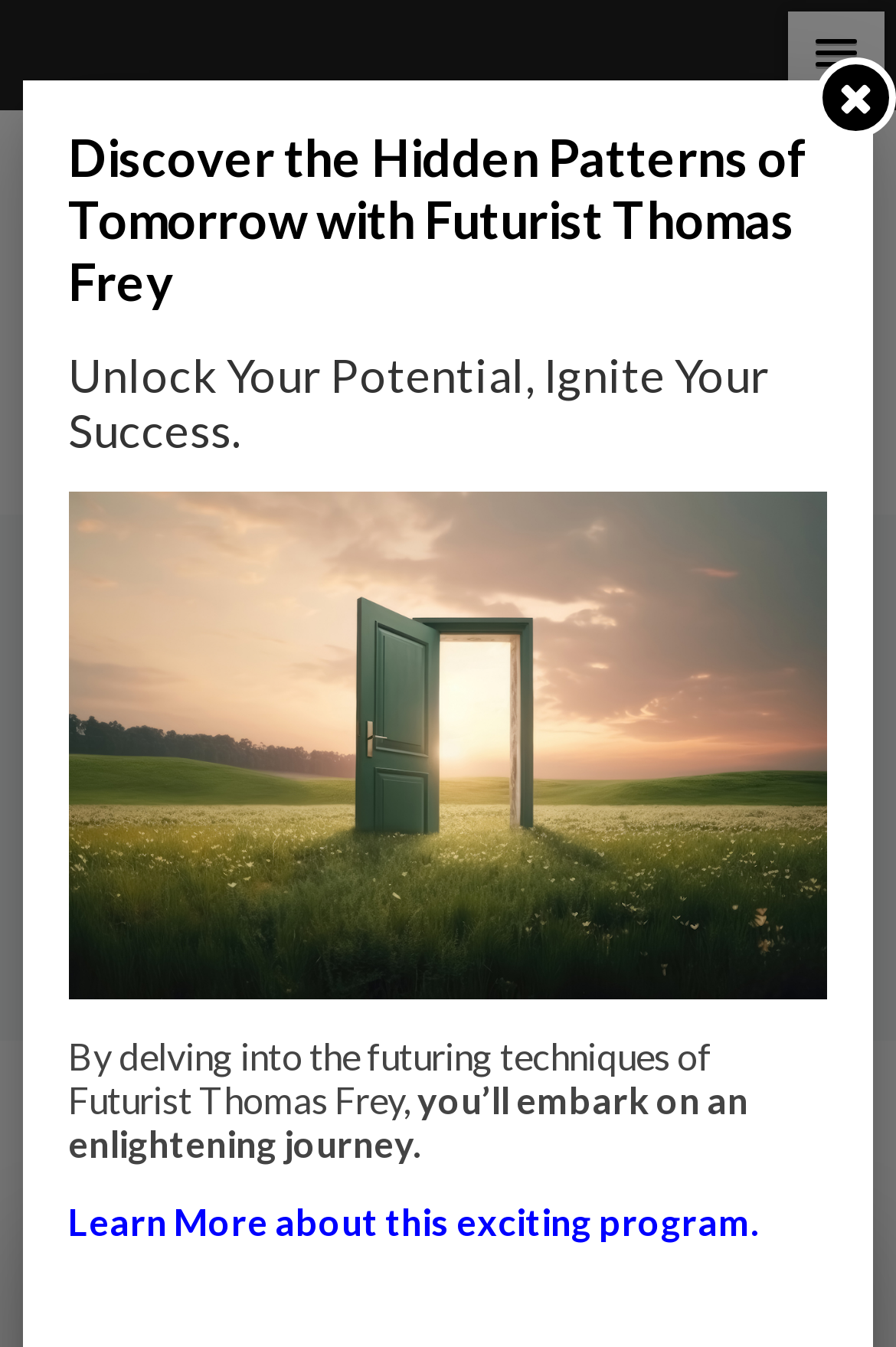What is the name of the organization?
Please provide a comprehensive answer to the question based on the webpage screenshot.

The name of the organization can be found in the link element with the text 'Impact Lab' which is located at the top of the webpage, and also in the image element with the same text.